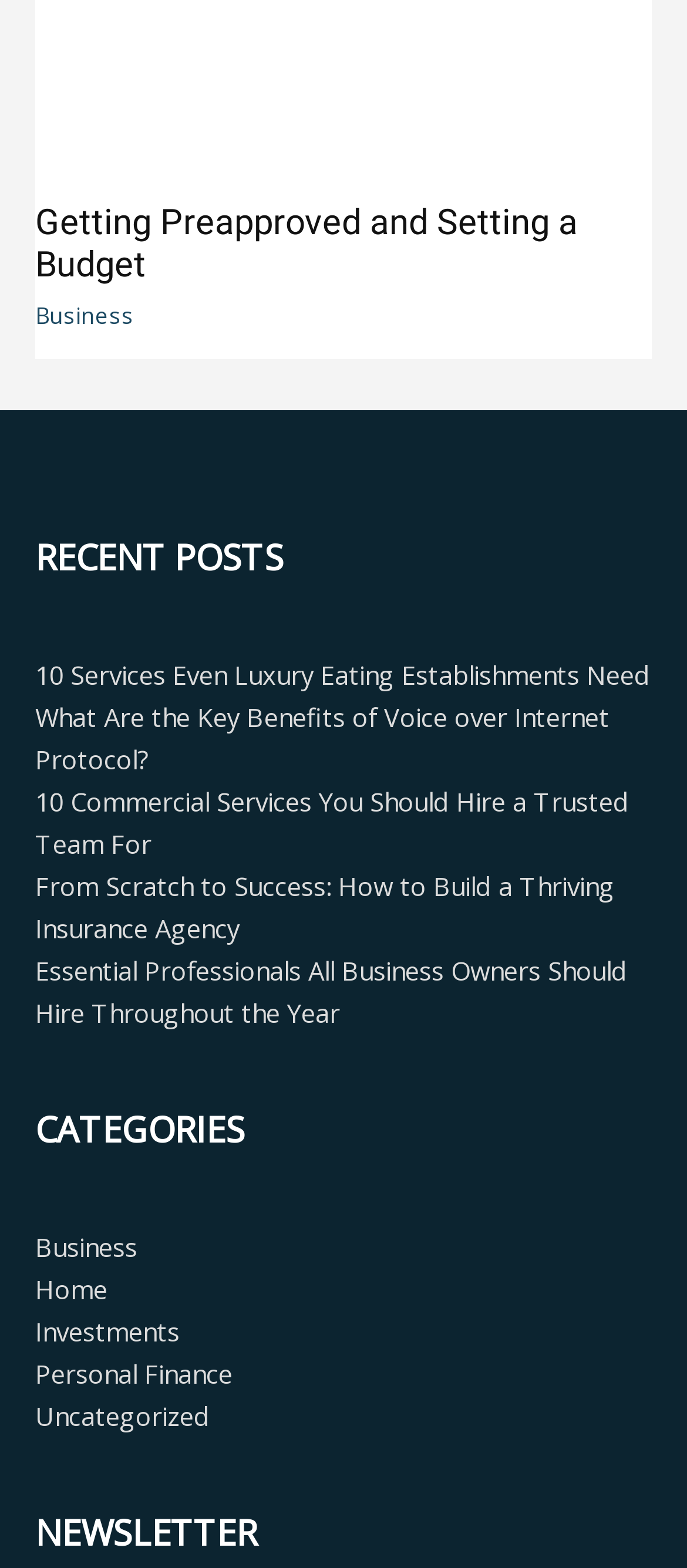What is the main topic of the webpage?
Based on the image, provide your answer in one word or phrase.

Business and finance